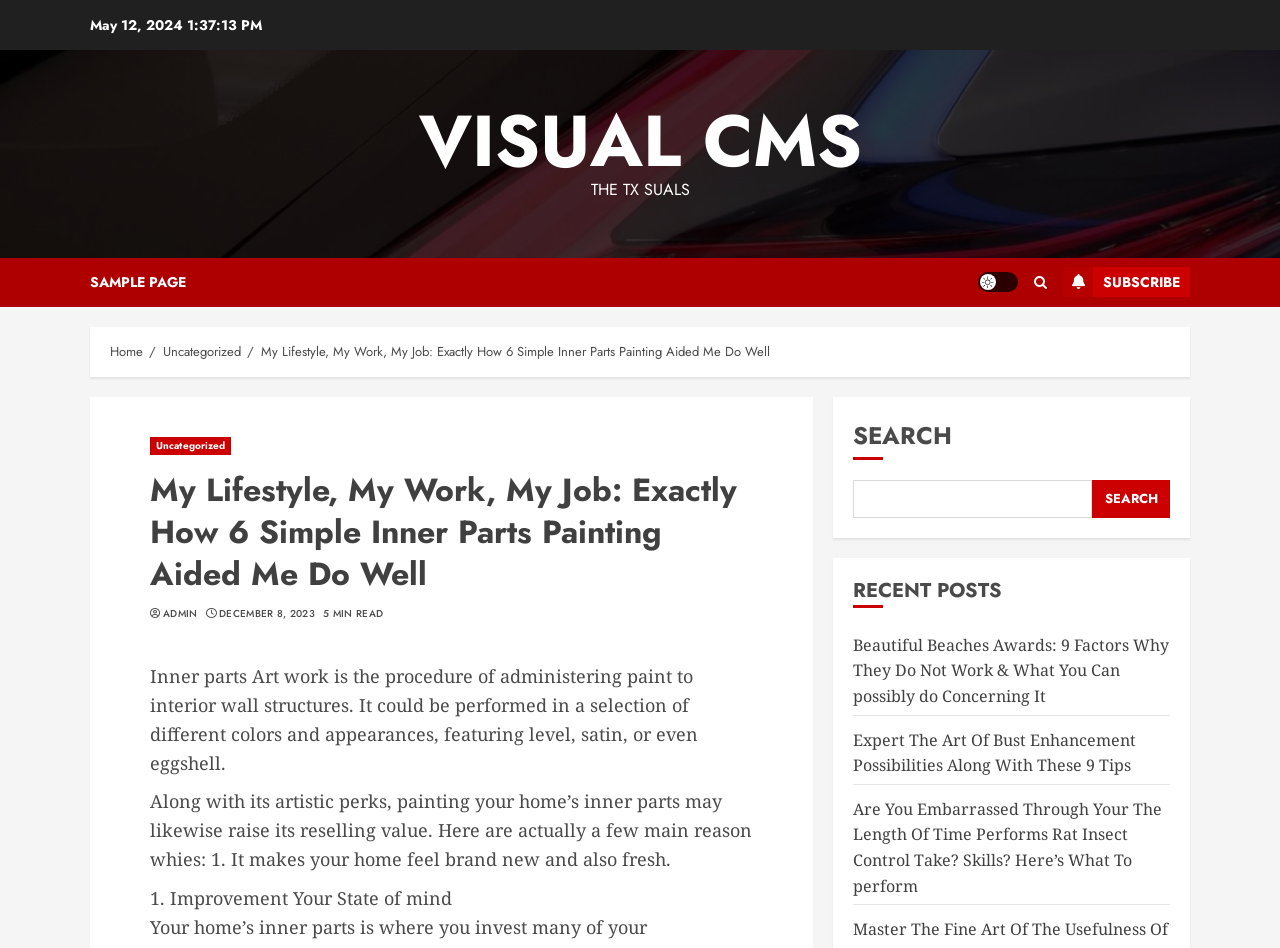What is the date of the current post?
Observe the image and answer the question with a one-word or short phrase response.

May 12, 2024